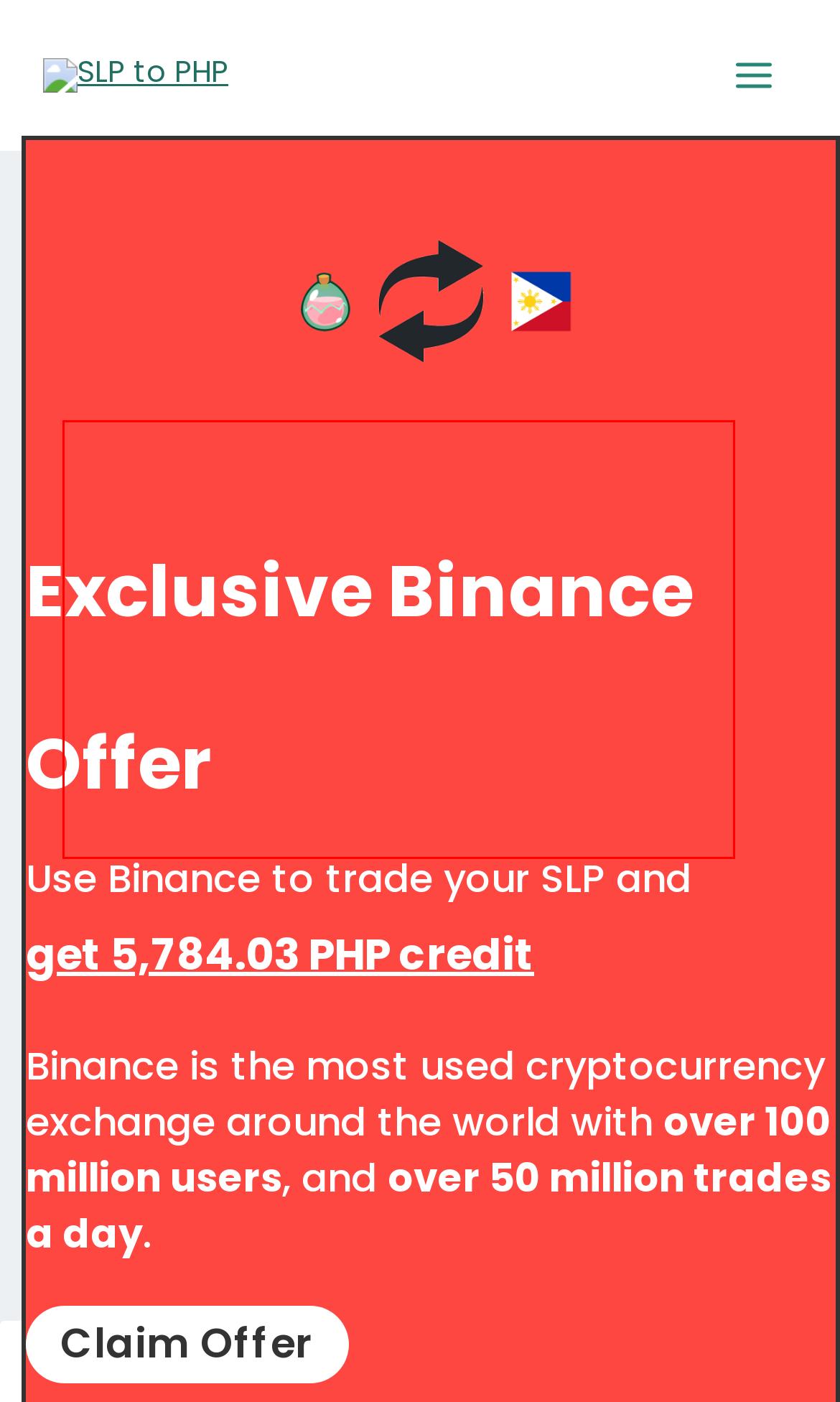Given a webpage screenshot, identify the text inside the red bounding box using OCR and extract it.

We have converted 588 Smooth Love Potion to 120.45 Philippine pesos using an exchange rate of 0.204855. We make use of Coingecko’s API in order to obtain a real-time exchange rate to give you the most precise result.